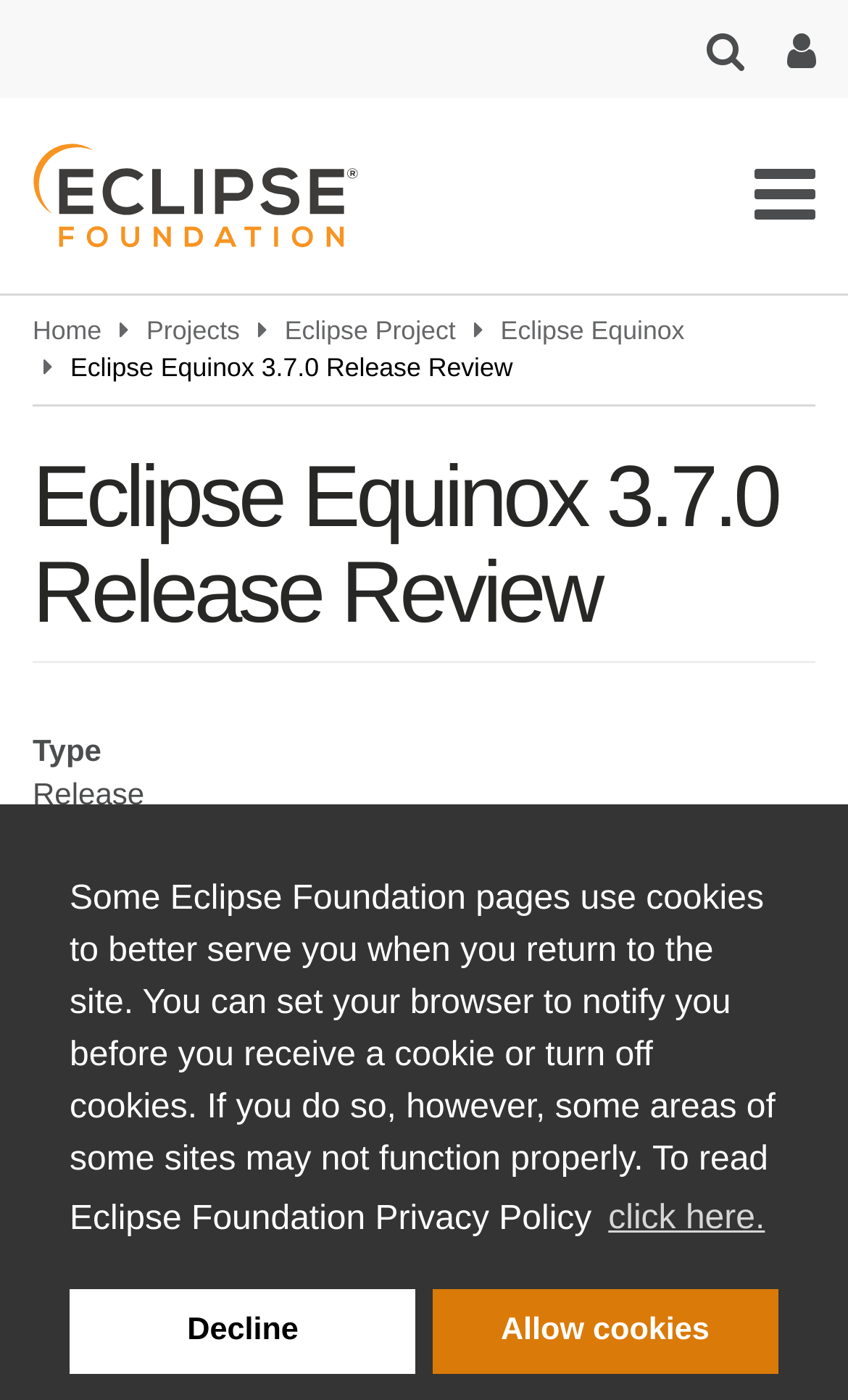Identify the bounding box of the UI element that matches this description: "Decline".

[0.082, 0.92, 0.491, 0.981]